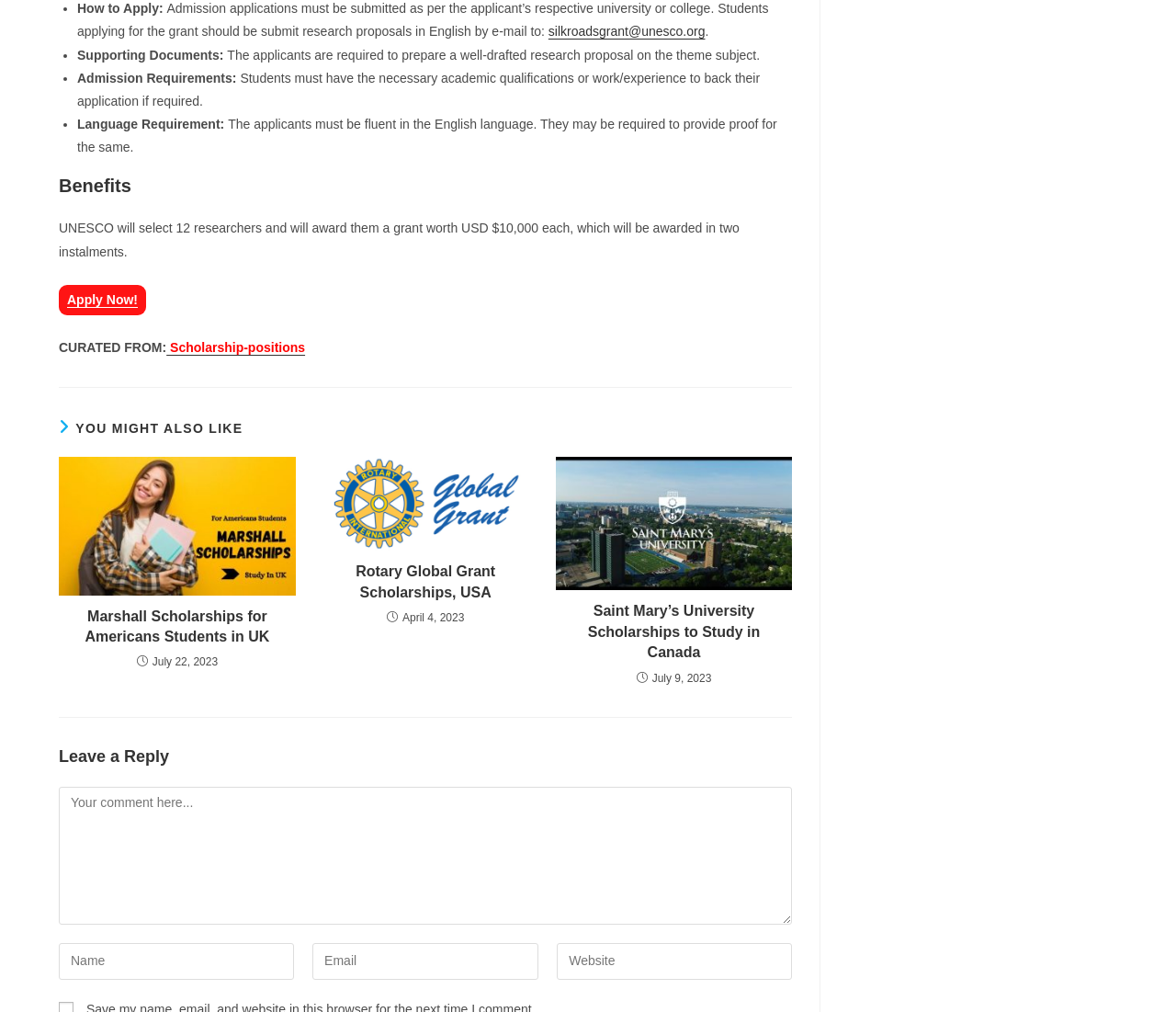Pinpoint the bounding box coordinates of the element to be clicked to execute the instruction: "Leave a reply".

[0.05, 0.736, 0.674, 0.759]